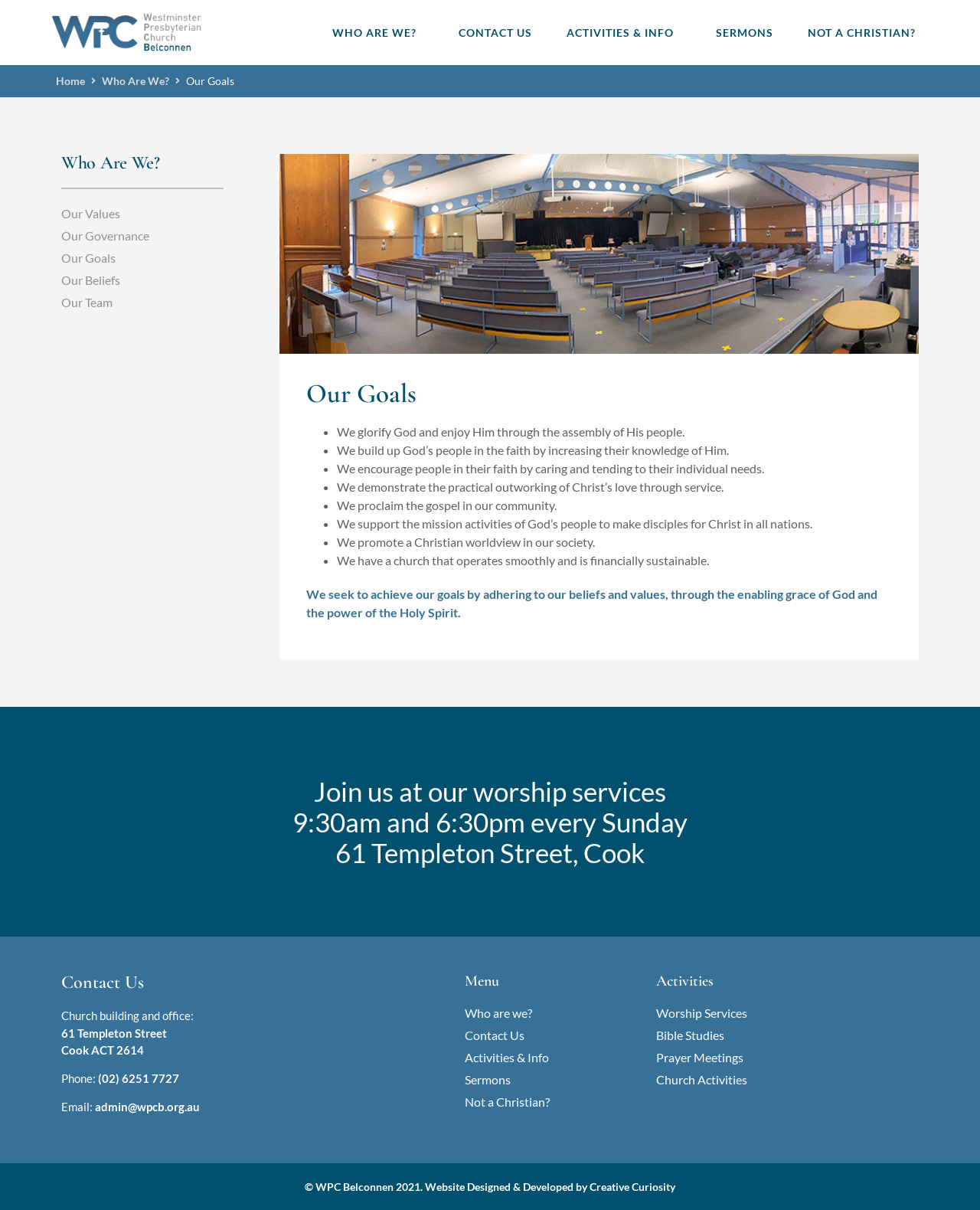Determine the bounding box coordinates of the clickable element to complete this instruction: "Visit the CONTACT US page". Provide the coordinates in the format of four float numbers between 0 and 1, [left, top, right, bottom].

[0.452, 0.012, 0.559, 0.041]